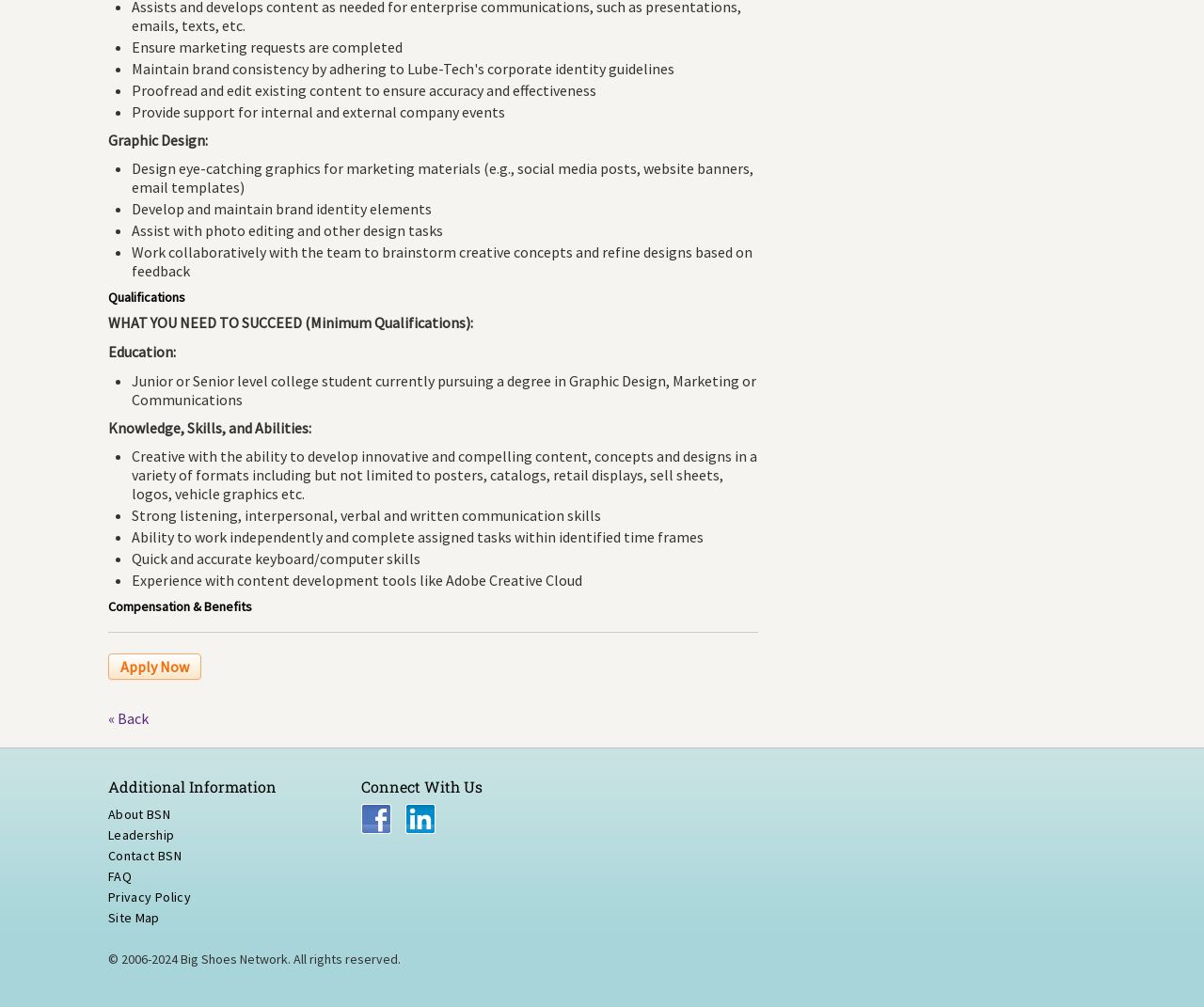What is the job title described on this webpage?
Using the image as a reference, give an elaborate response to the question.

The webpage describes a job opportunity, and the section 'Graphic Design:' is highlighted, indicating that the job title is related to graphic design.